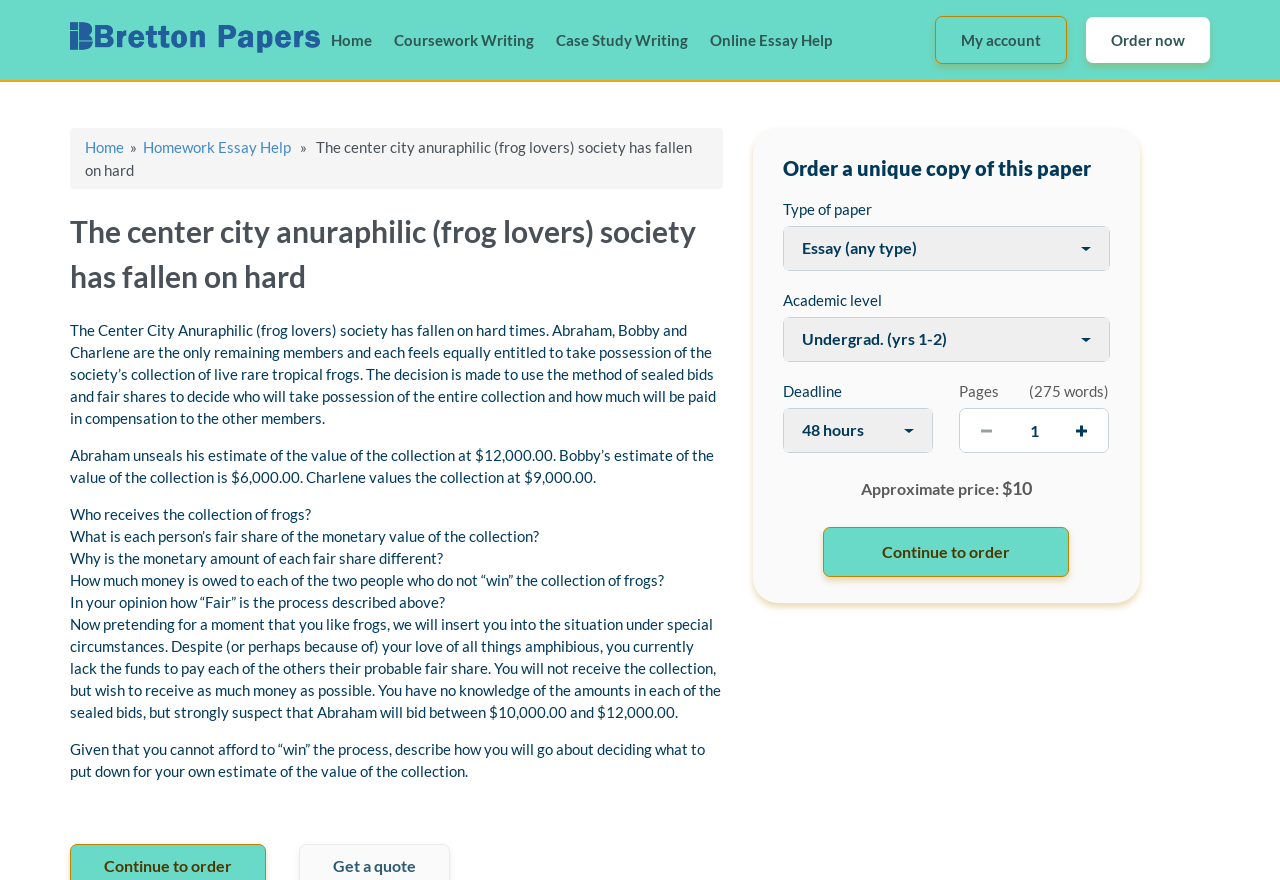Pinpoint the bounding box coordinates of the clickable element to carry out the following instruction: "Check ticket status."

None